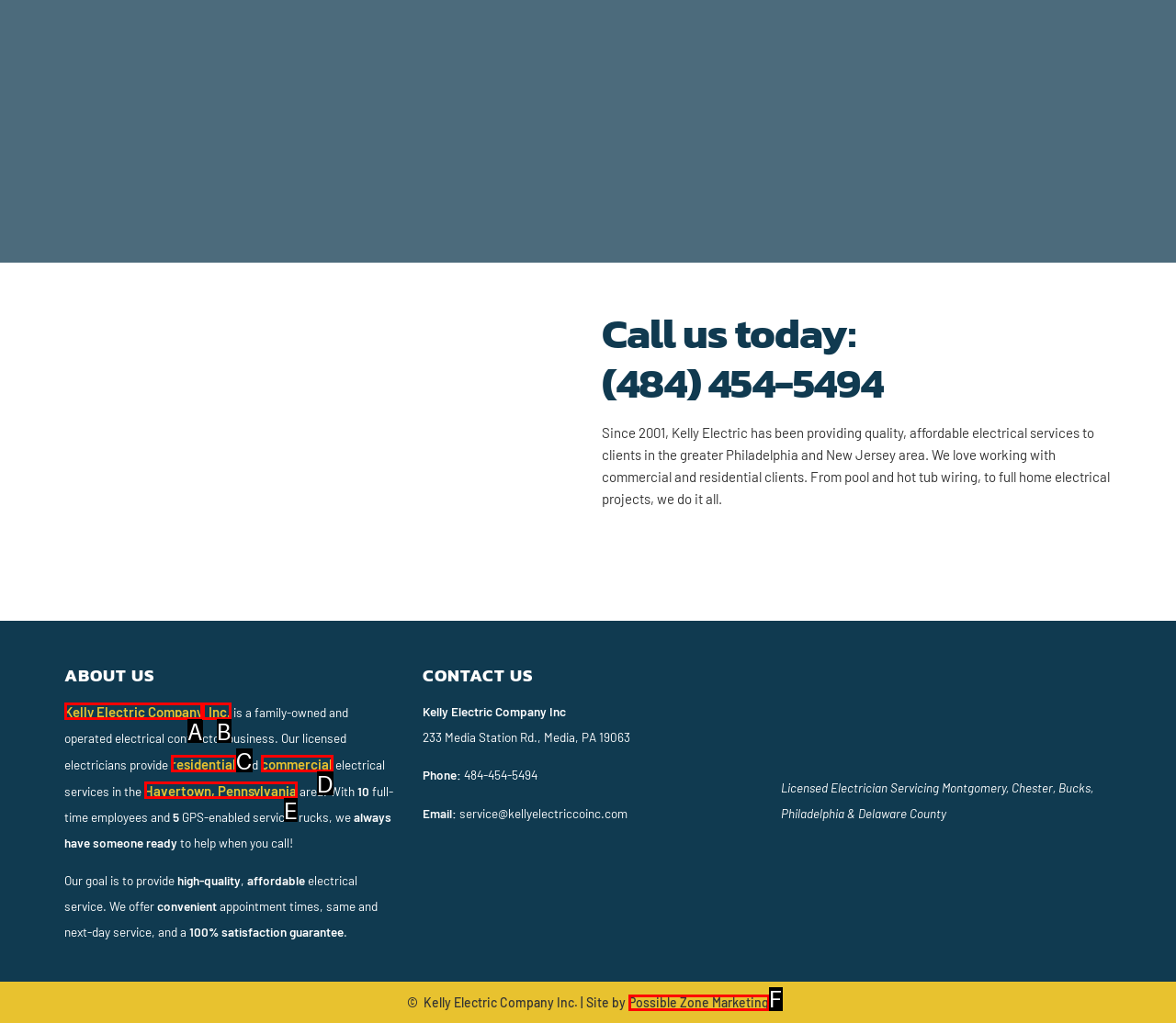Based on the description: Kelly Electric Company, find the HTML element that matches it. Provide your answer as the letter of the chosen option.

A